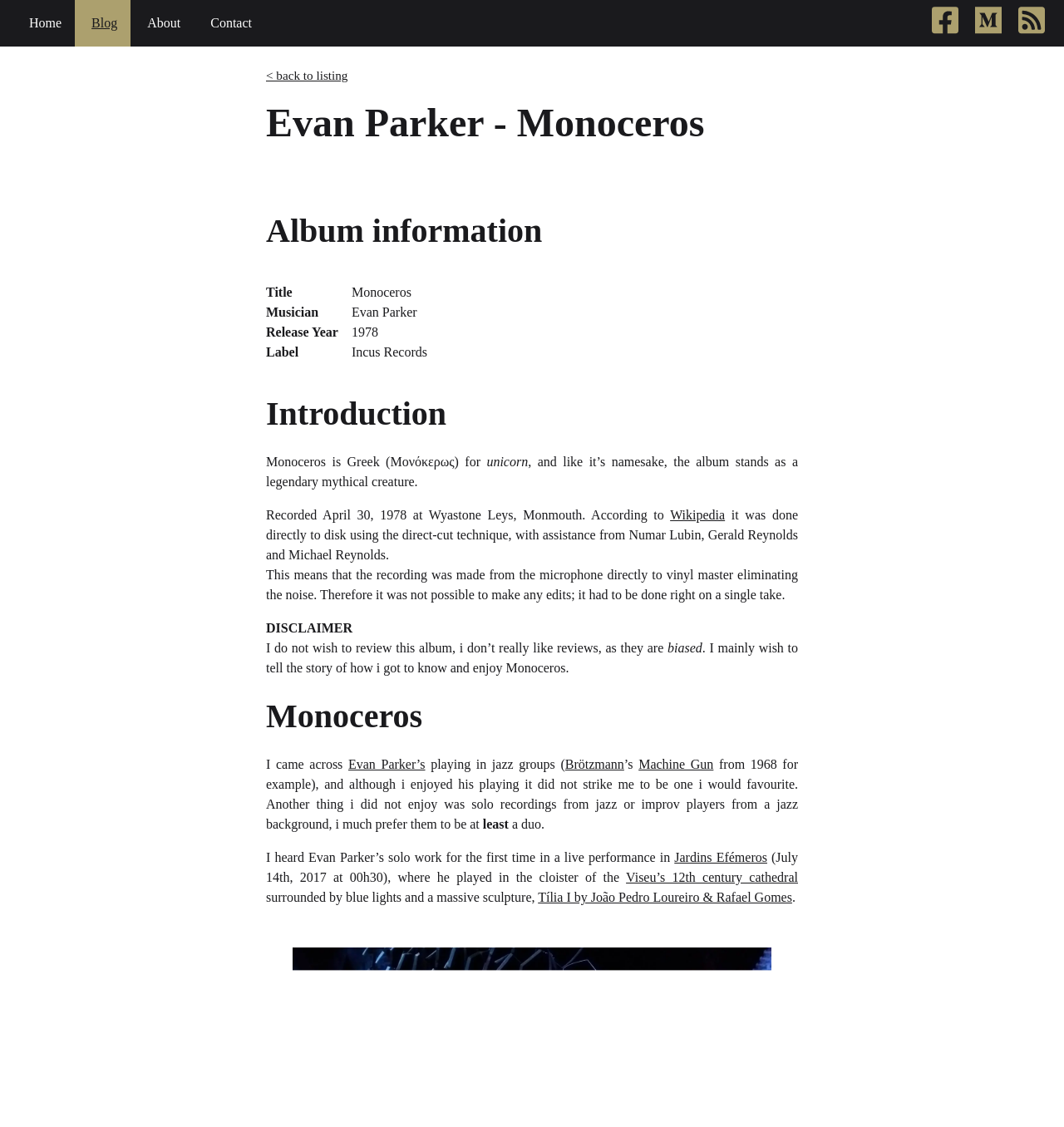Find the bounding box coordinates of the clickable area required to complete the following action: "Click the 'About' link".

[0.126, 0.0, 0.182, 0.041]